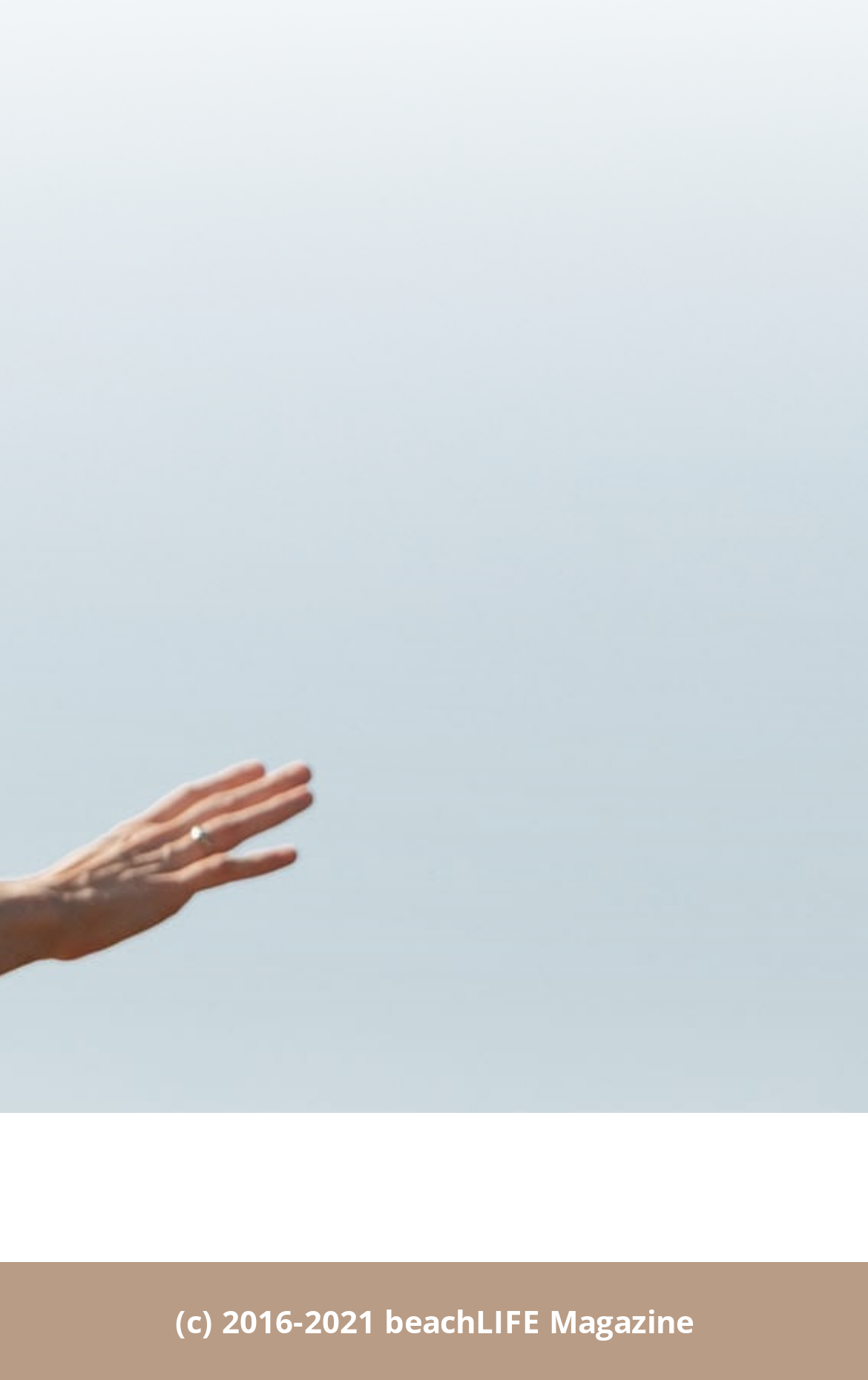Determine the bounding box coordinates of the section I need to click to execute the following instruction: "Click the first icon". Provide the coordinates as four float numbers between 0 and 1, i.e., [left, top, right, bottom].

[0.236, 0.479, 0.369, 0.562]